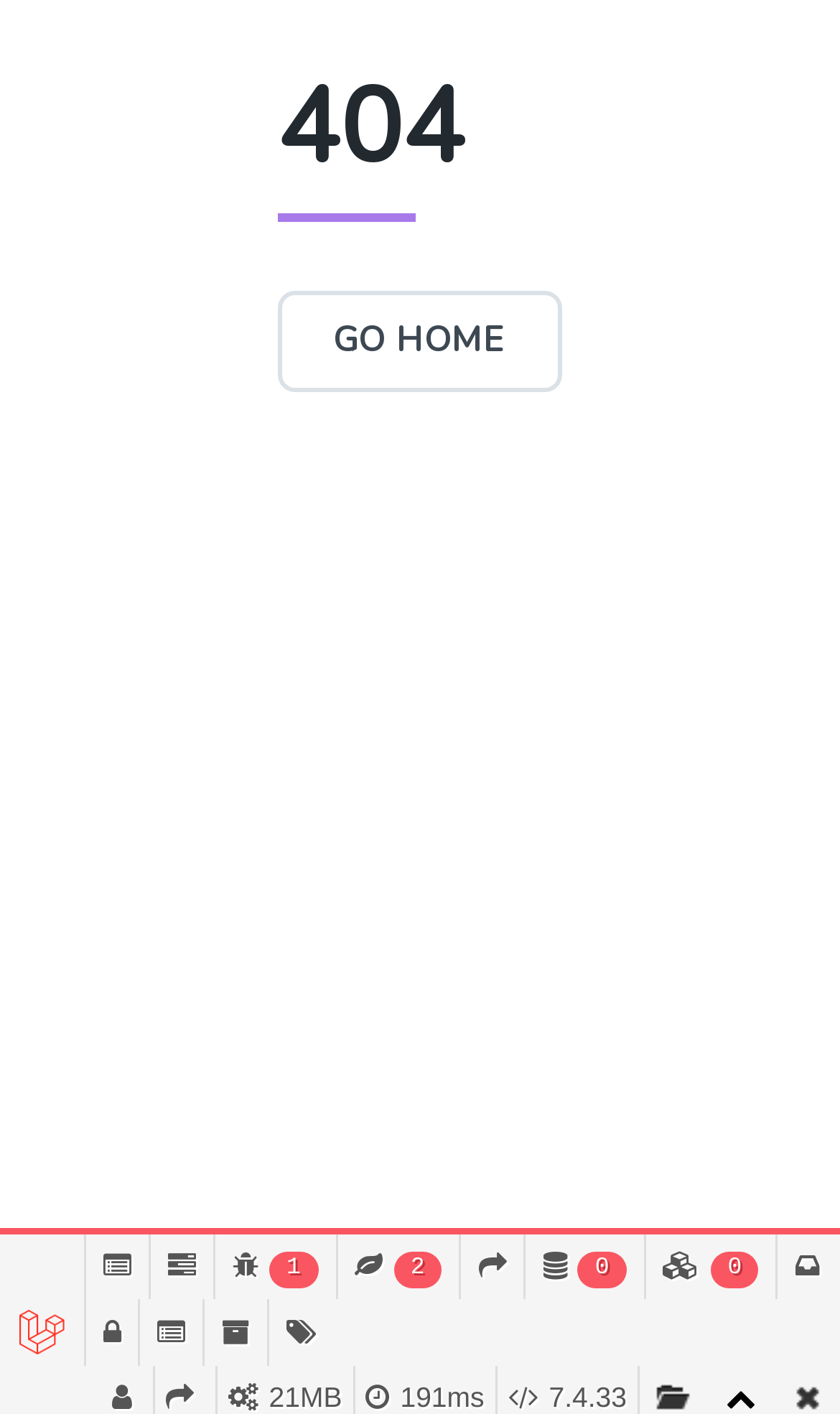Locate the UI element described as follows: "Go Home". Return the bounding box coordinates as four float numbers between 0 and 1 in the order [left, top, right, bottom].

[0.33, 0.206, 0.67, 0.277]